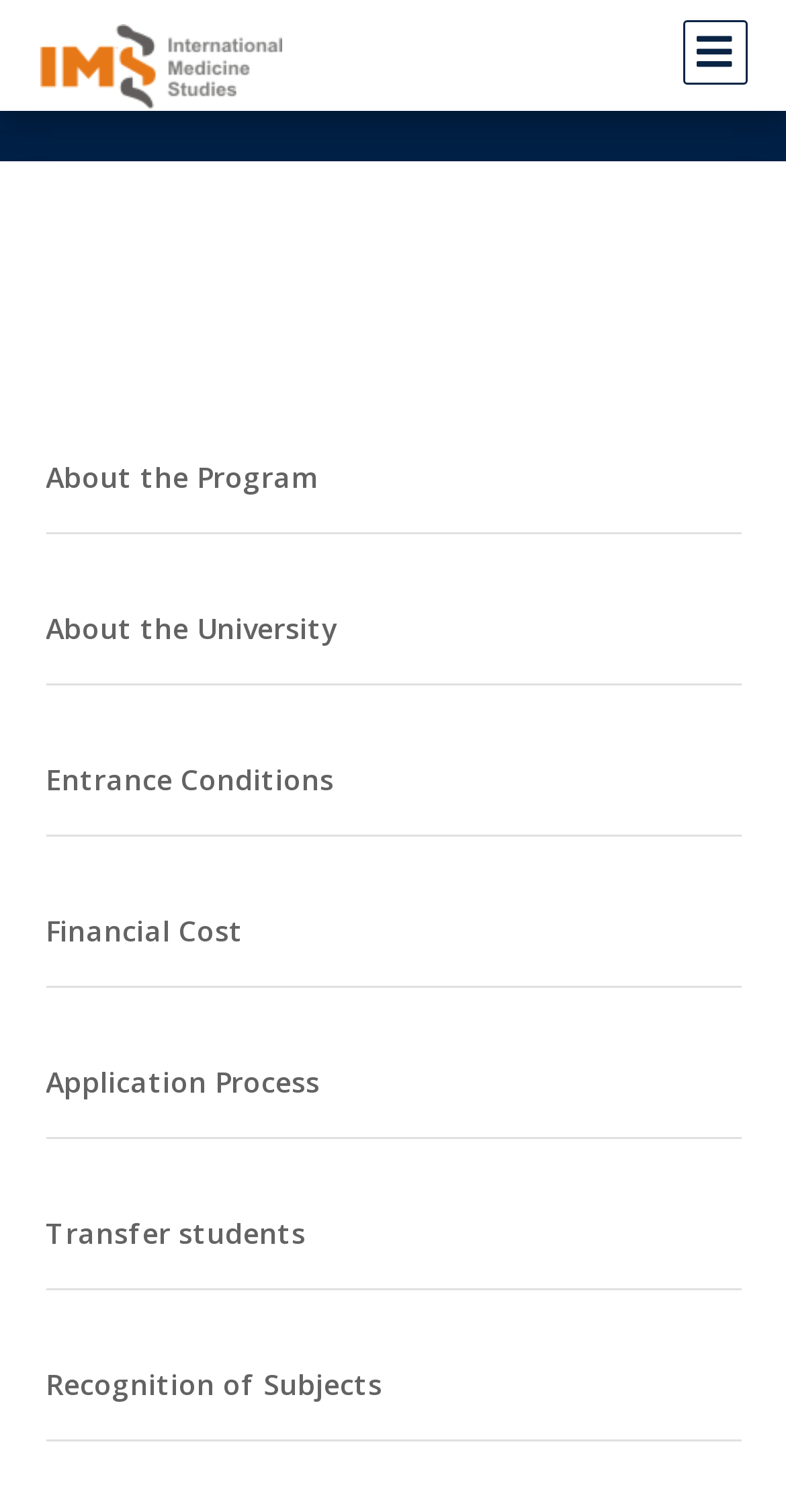Please give a one-word or short phrase response to the following question: 
How many links are there in the webpage?

9